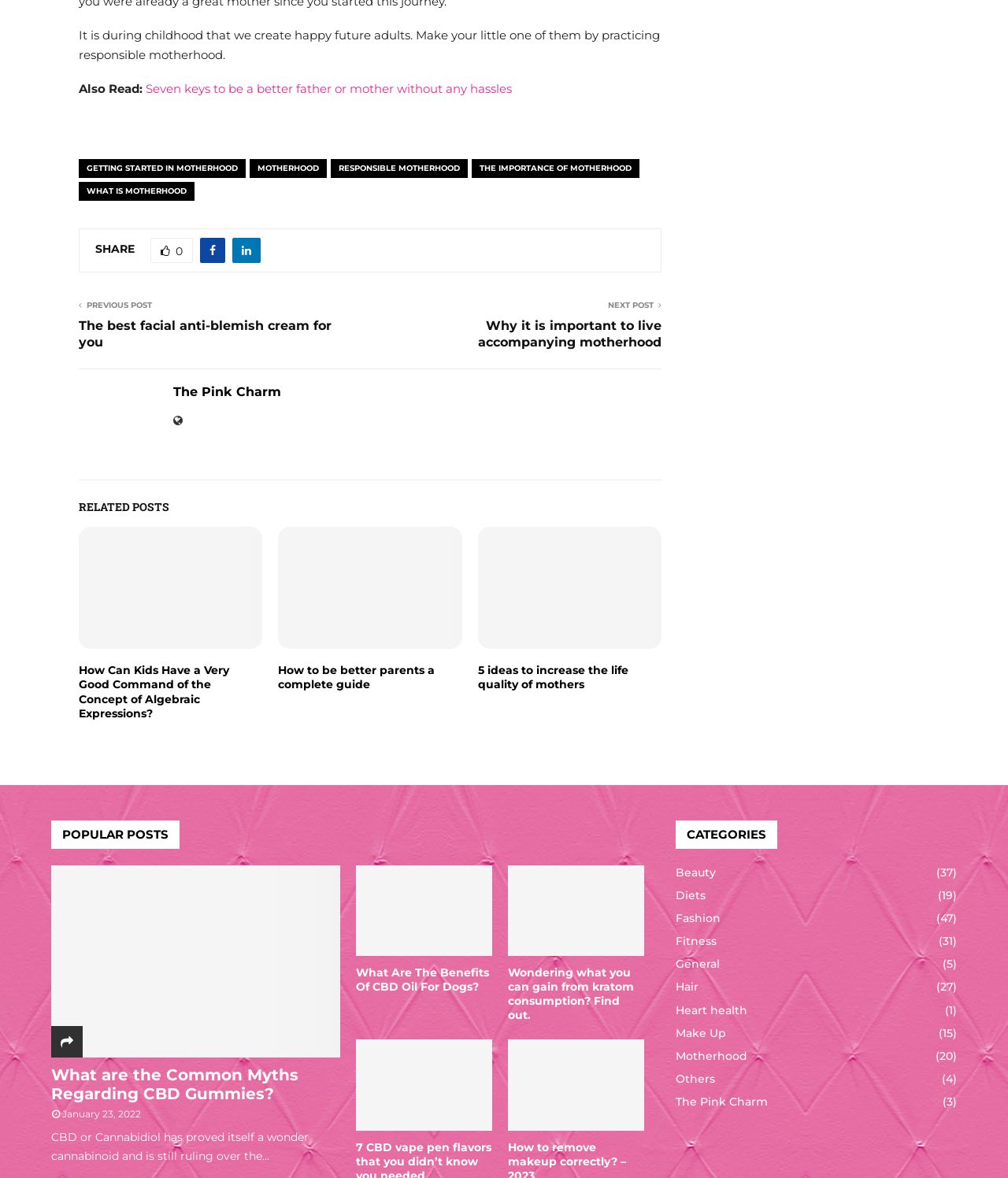Find the bounding box of the UI element described as: "The Importance of motherhood". The bounding box coordinates should be given as four float values between 0 and 1, i.e., [left, top, right, bottom].

[0.468, 0.135, 0.634, 0.151]